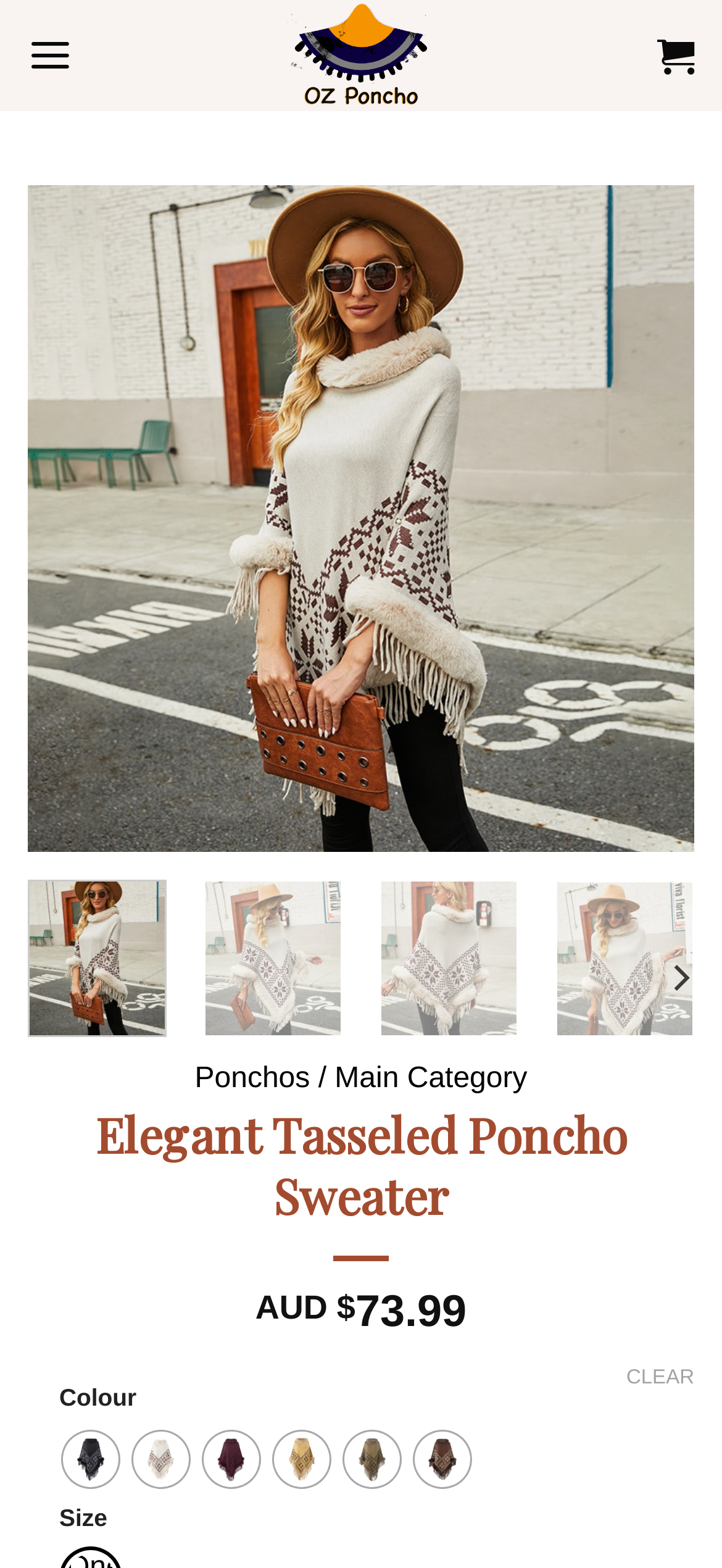Give a detailed overview of the webpage's appearance and contents.

This webpage is an online shopping page for an Elegant Tasseled Poncho Sweater. At the top, there is a logo "OZ Poncho" with a link to the website's homepage, accompanied by an image of the logo. Next to it, there is a "Menu" link that expands to a main menu.

Below the logo, there is a large image of the Elegant Tasseled Poncho Sweater, with a link to the product details. The image is surrounded by navigation buttons, "Previous" and "Next", which allow users to browse through similar products.

On the right side of the image, there is a product description section. It starts with a heading "Elegant Tasseled Poncho Sweater" followed by the price "AUD $73.99". Below the price, there are options to select the product's color and size. The color options are presented as a radio group with six options: Black, White, Burgundy, Light Khaki, Dark Khaki, and Brown. The size options are not explicitly listed, but there is a "CLEAR" link that likely resets the size selection.

At the bottom of the page, there are links to related categories, including "Ponchos" and "Main Category", separated by a slash.